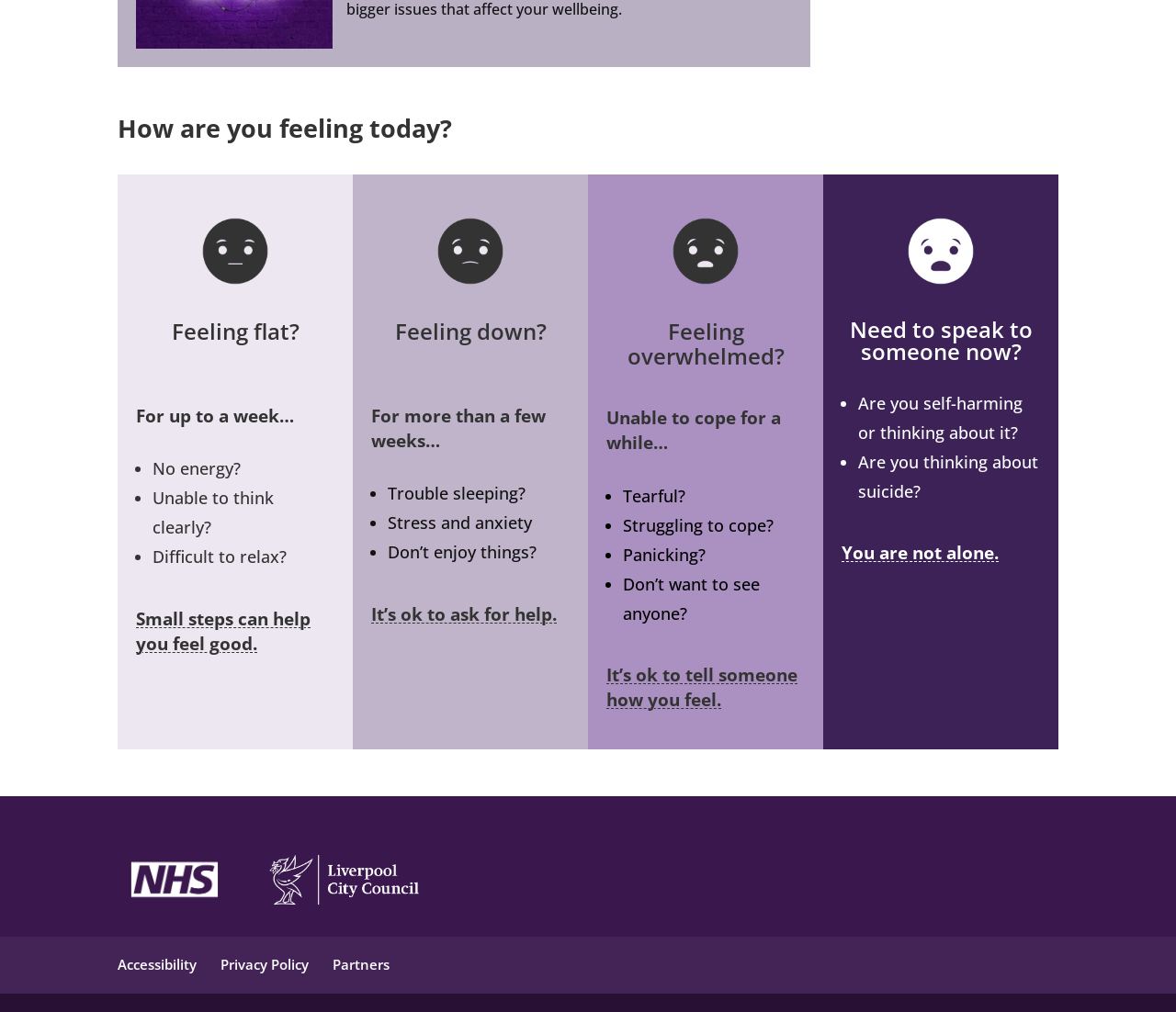What is the feeling described in the first heading?
Give a comprehensive and detailed explanation for the question.

The first heading on the webpage is 'Feeling flat?' which suggests that the webpage is asking the user about their emotional state.